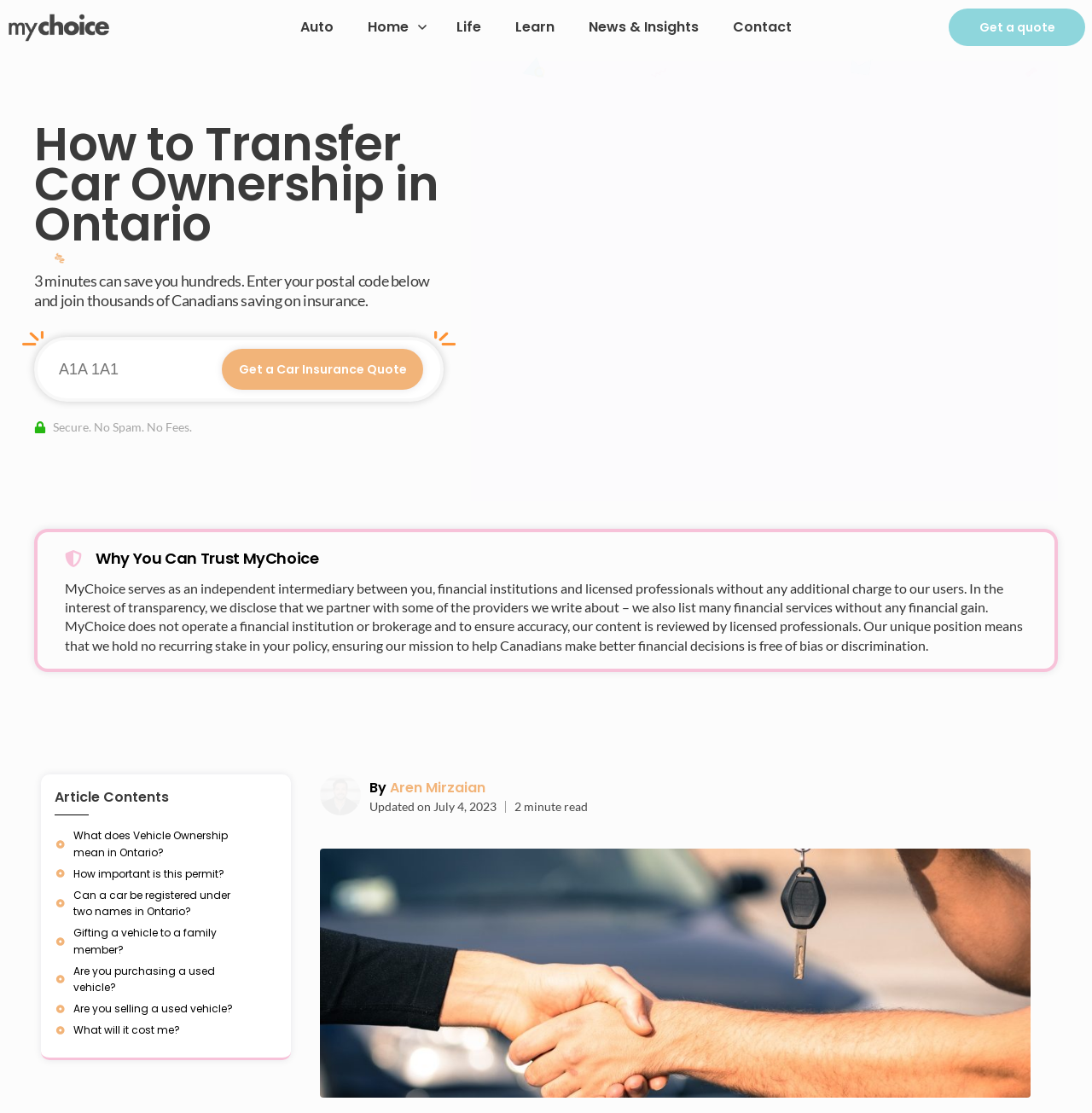Pinpoint the bounding box coordinates of the element to be clicked to execute the instruction: "Click the 'Get a Car Insurance Quote' button".

[0.203, 0.314, 0.388, 0.351]